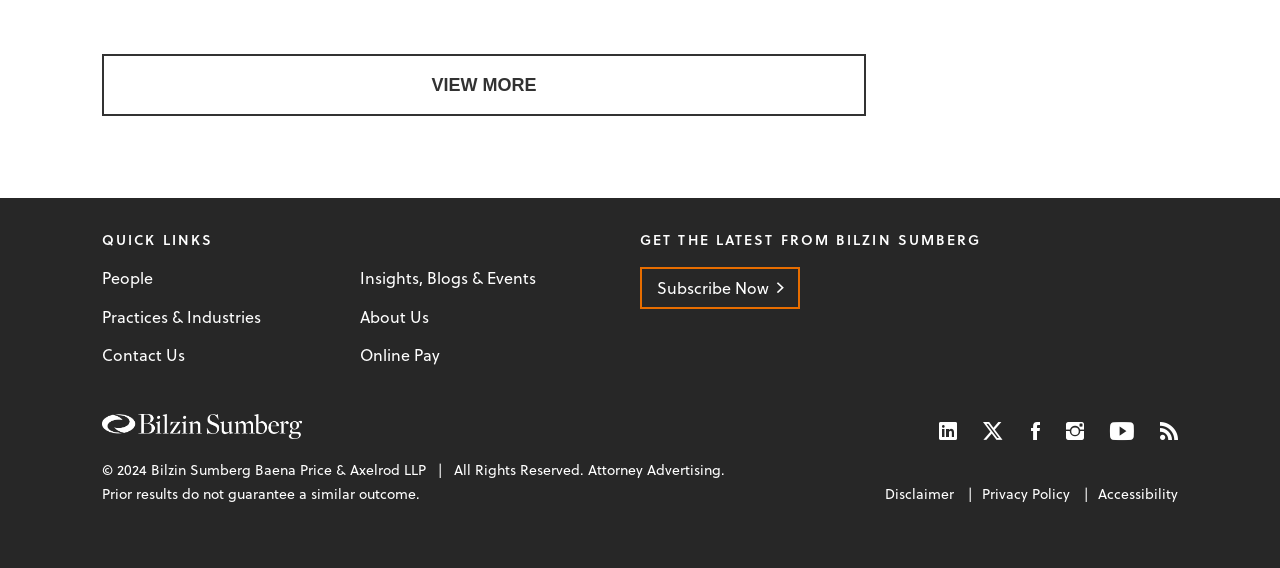Please identify the bounding box coordinates of the clickable area that will allow you to execute the instruction: "Go to People page".

[0.08, 0.47, 0.269, 0.538]